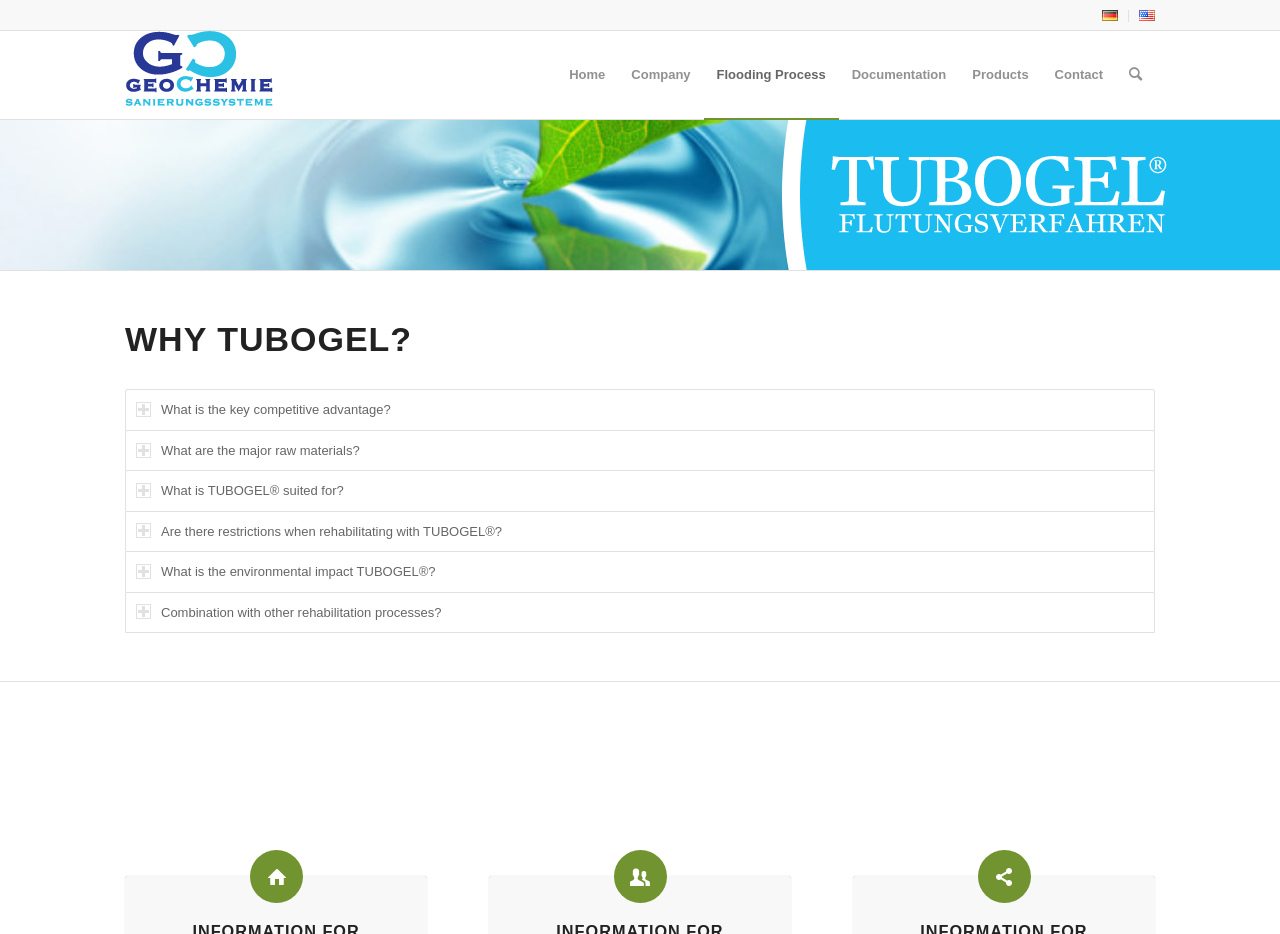Find the bounding box coordinates of the clickable area that will achieve the following instruction: "Read review of Tom Ford BRONSON Sunglasses".

None